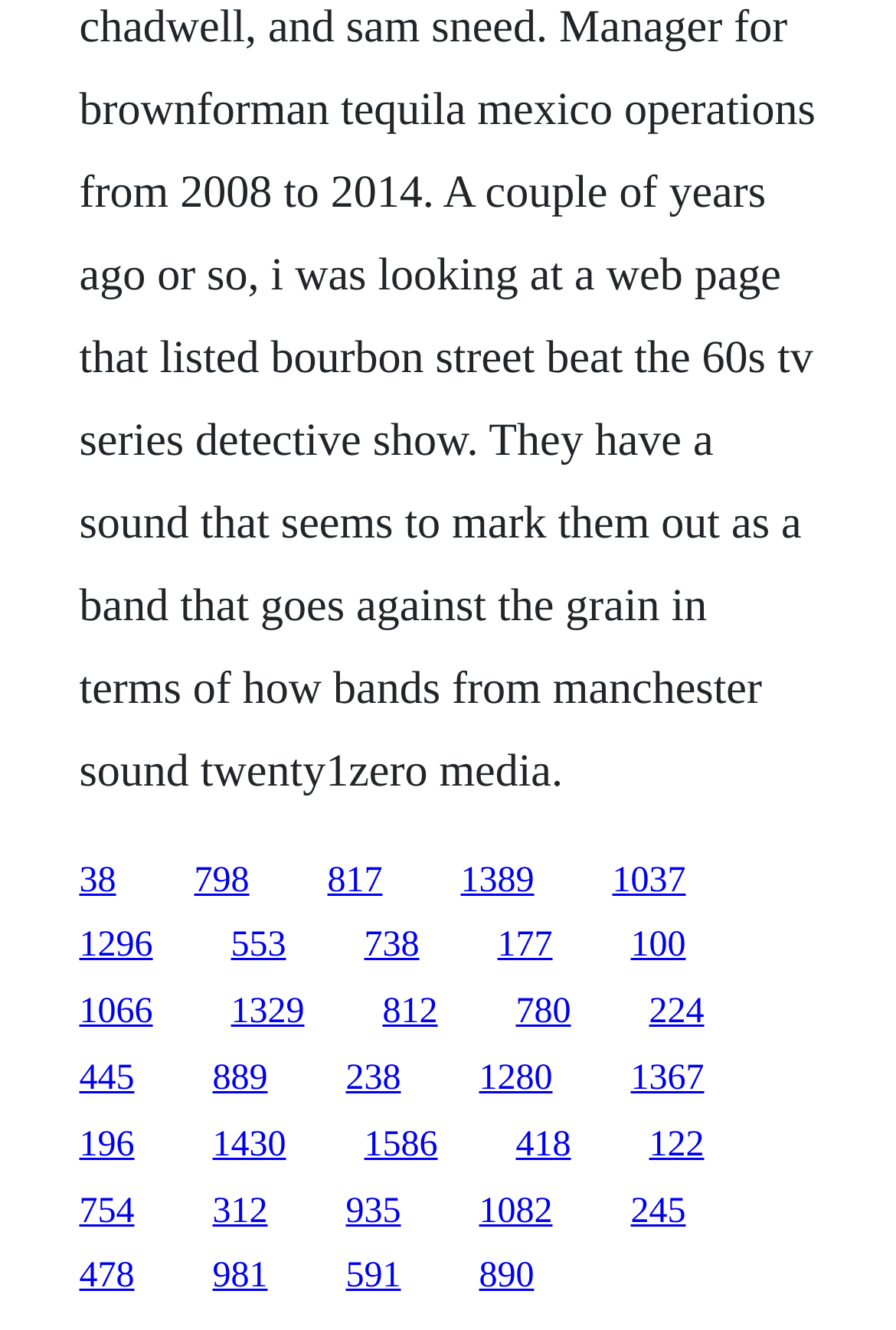Respond with a single word or phrase to the following question: How many links are in the top row?

5